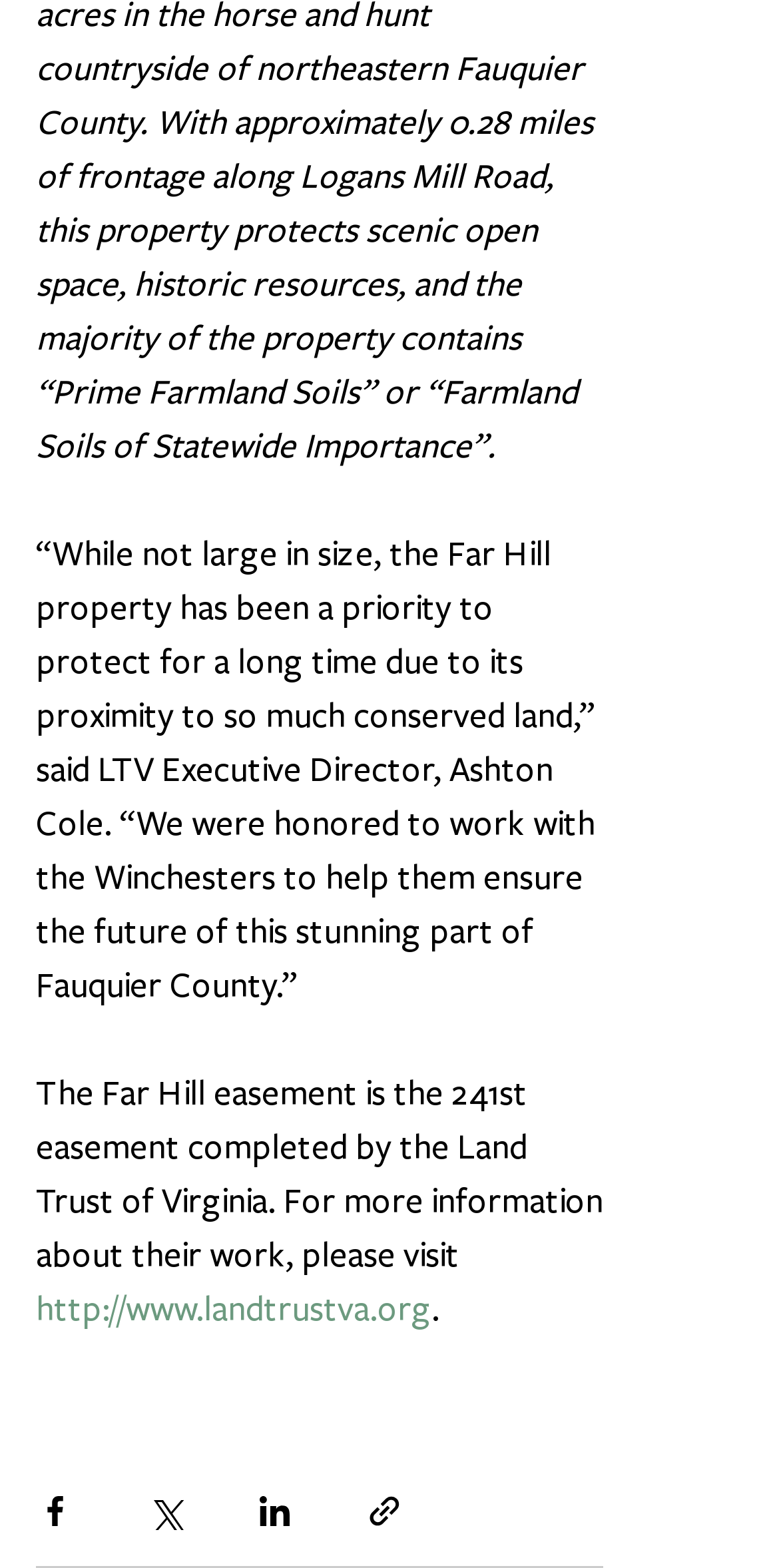Please determine the bounding box coordinates, formatted as (top-left x, top-left y, bottom-right x, bottom-right y), with all values as floating point numbers between 0 and 1. Identify the bounding box of the region described as: aria-label="Share via Twitter"

[0.187, 0.952, 0.236, 0.976]